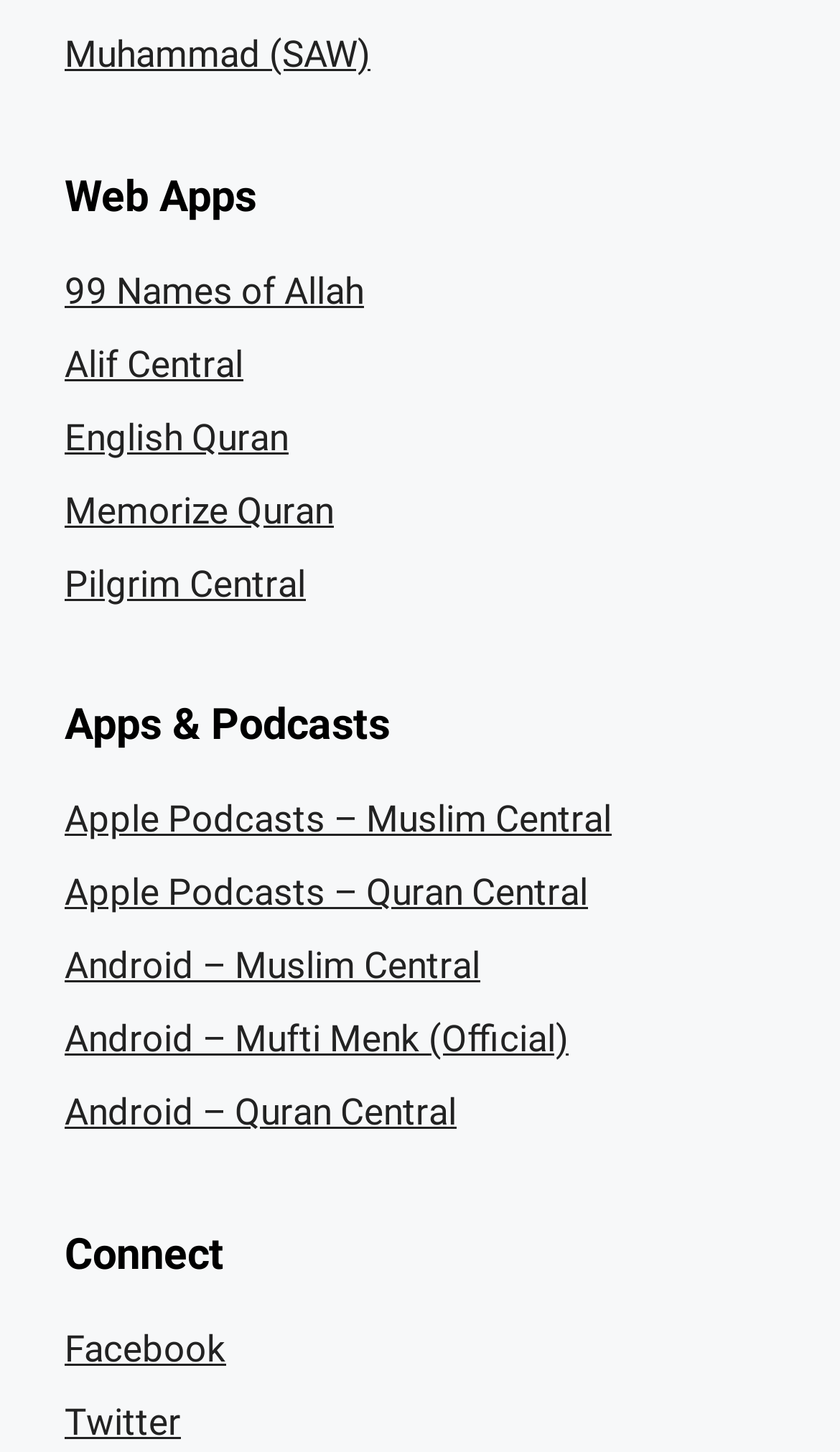Identify the bounding box coordinates of the clickable region necessary to fulfill the following instruction: "Explore English Quran". The bounding box coordinates should be four float numbers between 0 and 1, i.e., [left, top, right, bottom].

[0.077, 0.286, 0.344, 0.316]